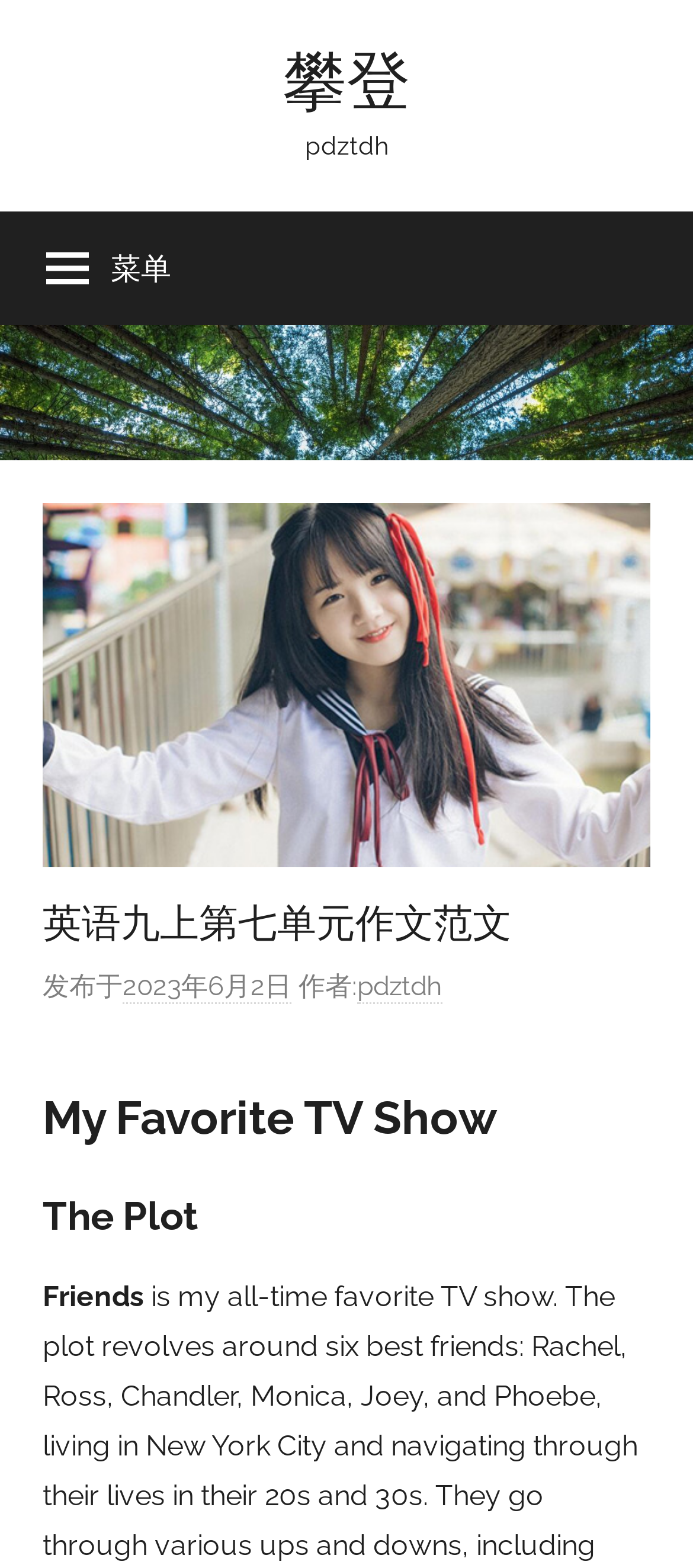Answer succinctly with a single word or phrase:
What is the category of the article?

英语九上第七单元作文范文